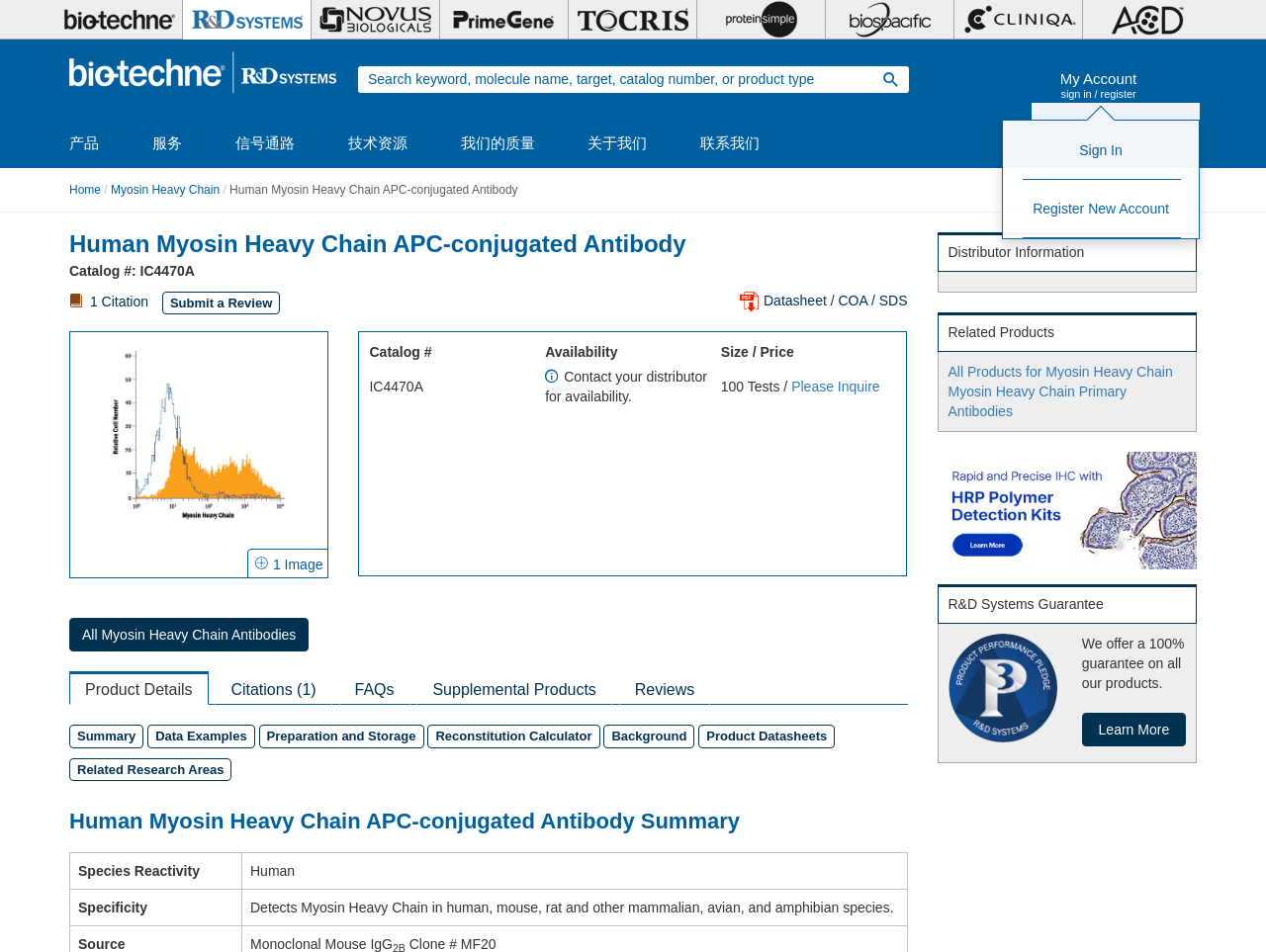Identify the bounding box for the element characterized by the following description: "Background".

[0.477, 0.76, 0.549, 0.785]